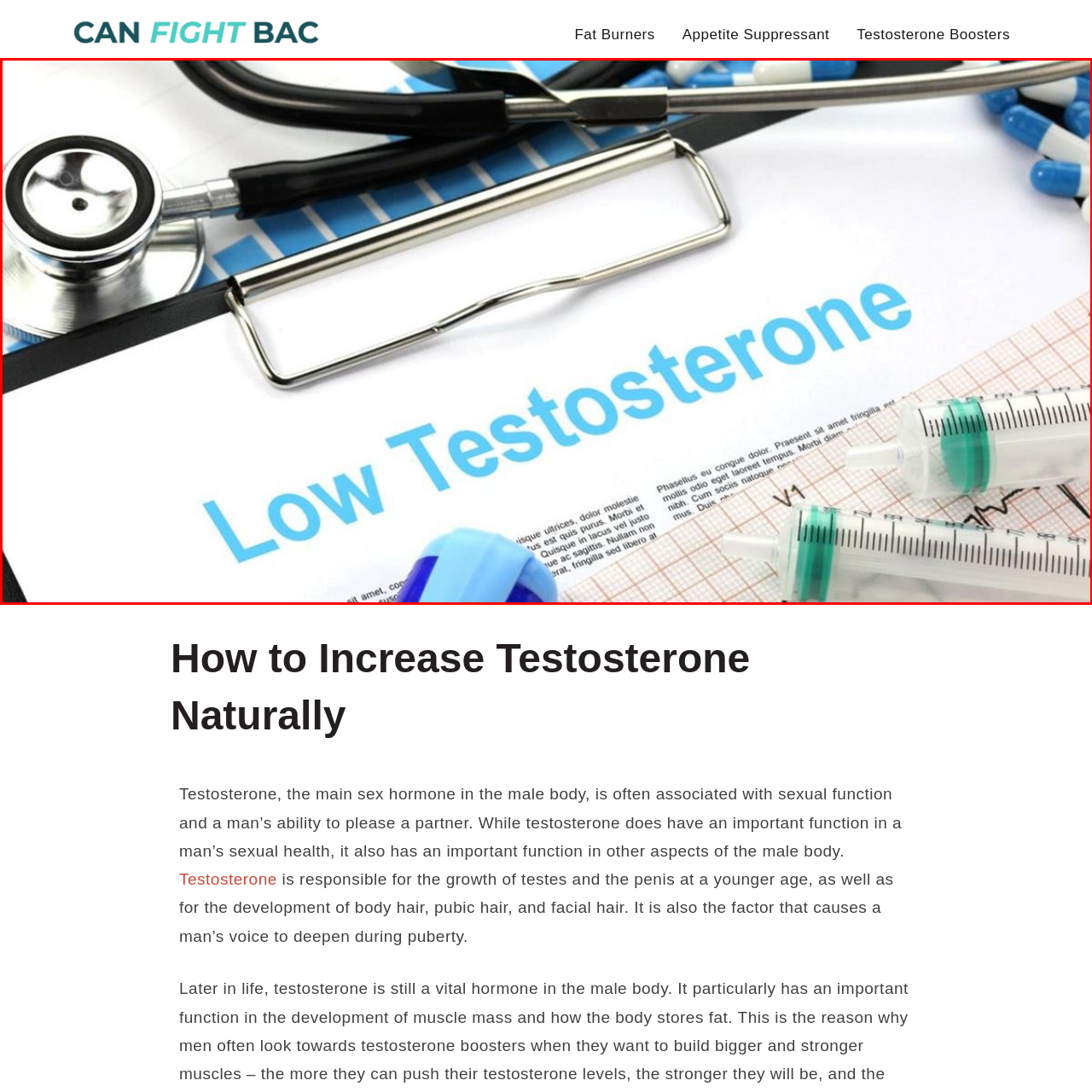View the element within the red boundary, What medical tool is placed next to the clipboard? 
Deliver your response in one word or phrase.

Stethoscope